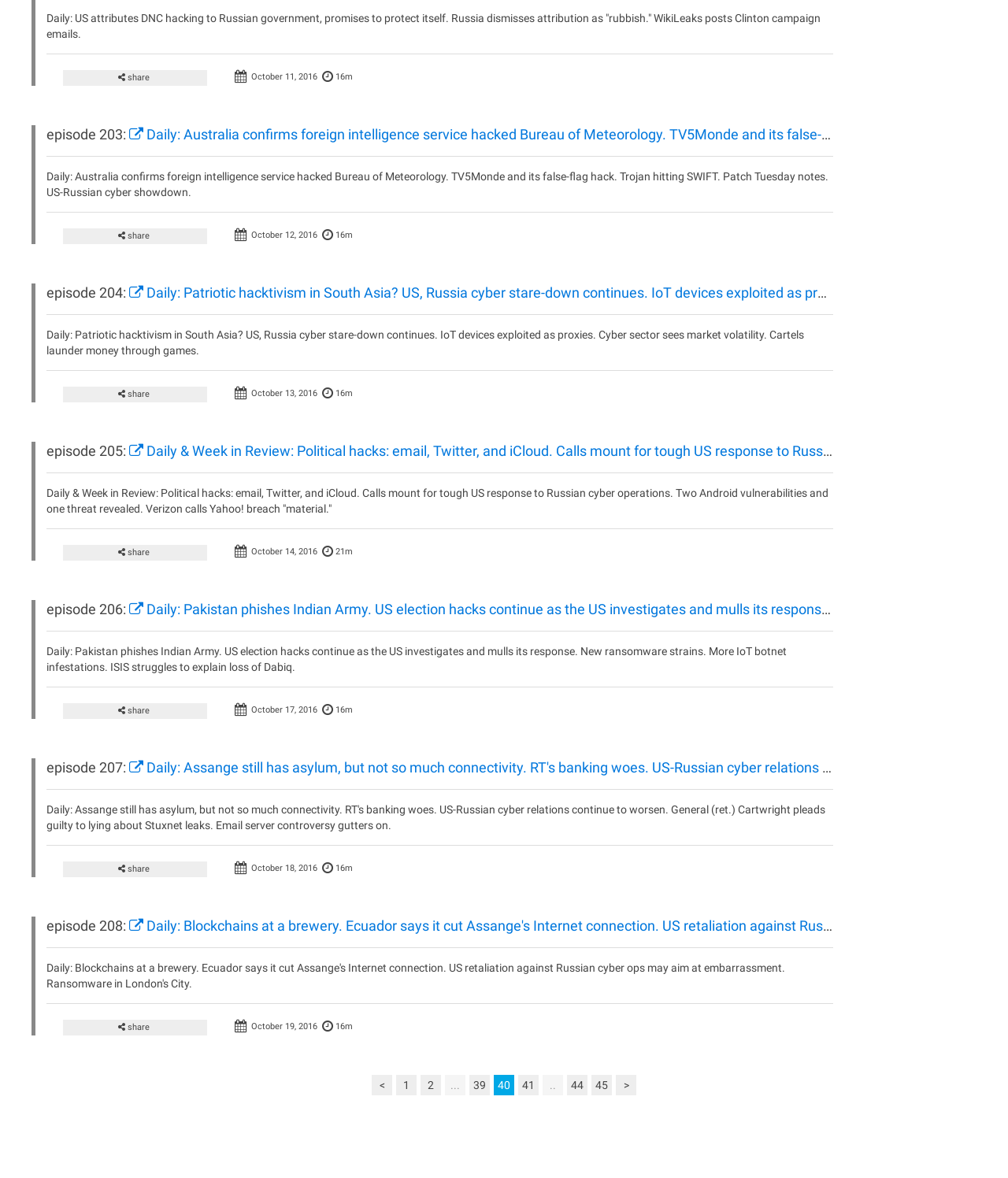Please identify the bounding box coordinates of the element on the webpage that should be clicked to follow this instruction: "view episode 204". The bounding box coordinates should be given as four float numbers between 0 and 1, formatted as [left, top, right, bottom].

[0.046, 0.241, 0.826, 0.257]